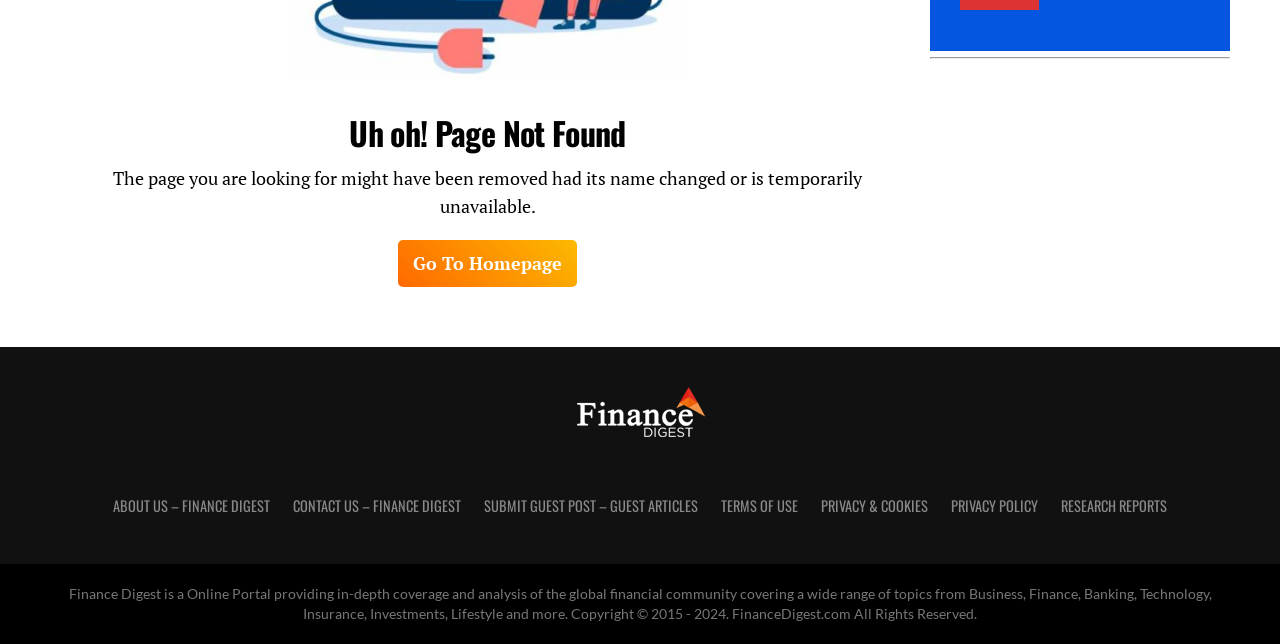Find the bounding box coordinates for the HTML element specified by: "Contact us – Finance Digest".

[0.229, 0.769, 0.36, 0.801]